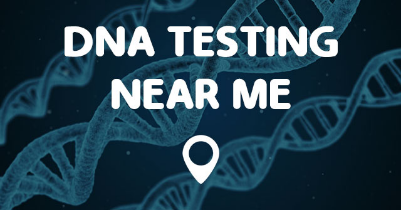Give an elaborate caption for the image.

The image prominently displays the phrase "DNA Testing NEAR ME" against a backdrop that features a stylized representation of a DNA double helix. The design suggests a modern and scientific theme, emphasizing accessibility to paternity testing services. A location pin symbol is positioned beneath the text, highlighting the convenience of finding DNA testing facilities nearby. This visual element enhances the message, inviting individuals to explore local options for DNA testing, particularly in the context of paternity inquiries. The overall composition balances clarity and professionalism, appealing to those seeking reliable answers about familial relationships.